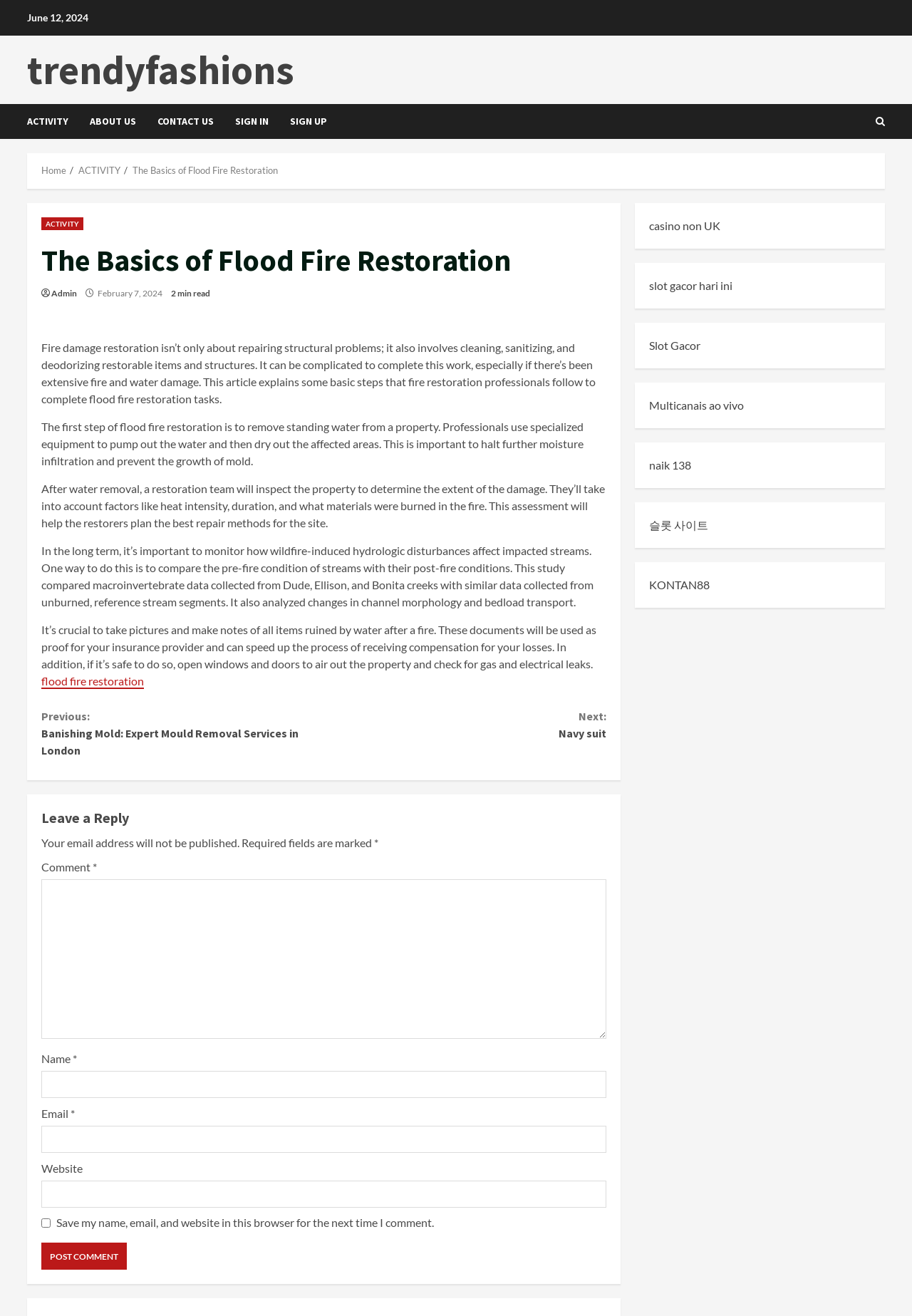What is the date of the article?
Refer to the image and give a detailed answer to the query.

I found the date of the article by looking at the top of the webpage, where it says 'June 12, 2024' in a static text element.